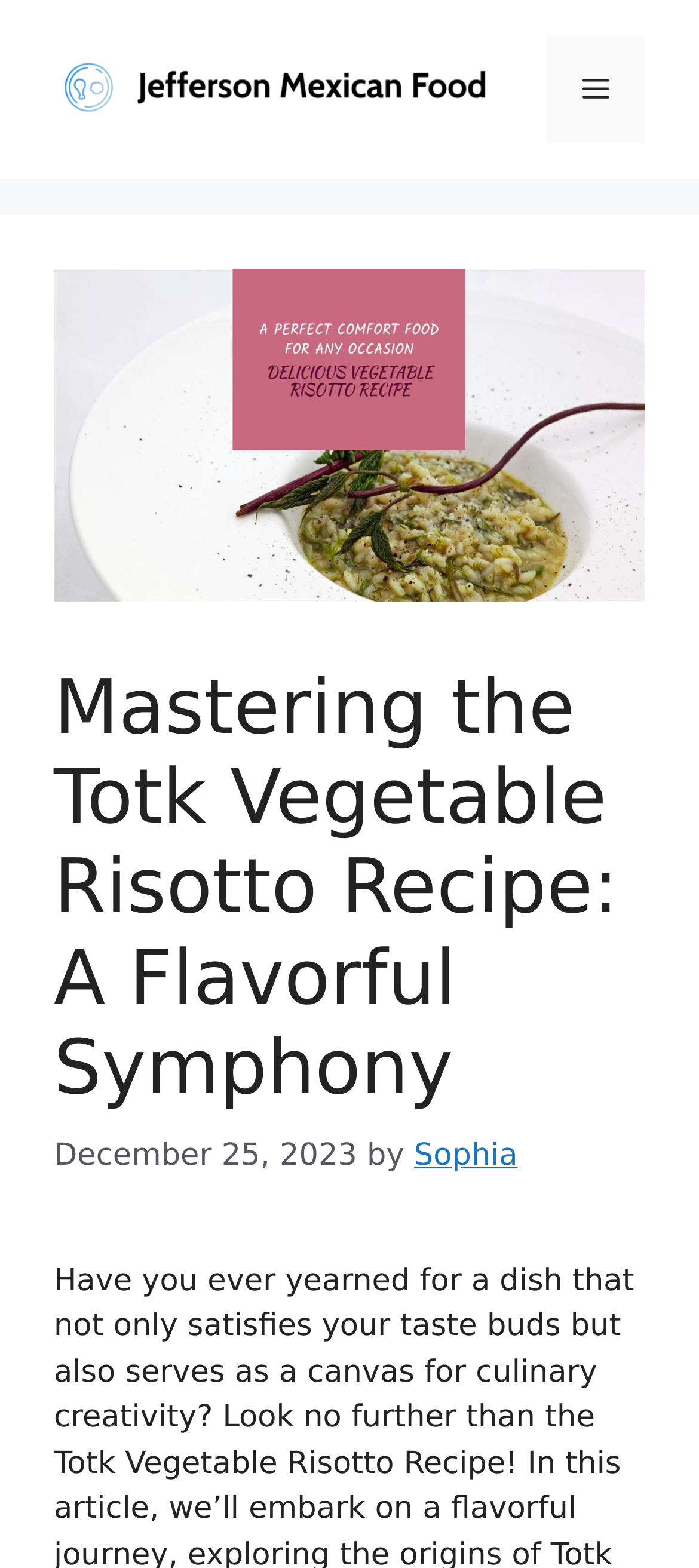Given the description "alt="Jefferson Mexican Food"", determine the bounding box of the corresponding UI element.

[0.077, 0.045, 0.718, 0.068]